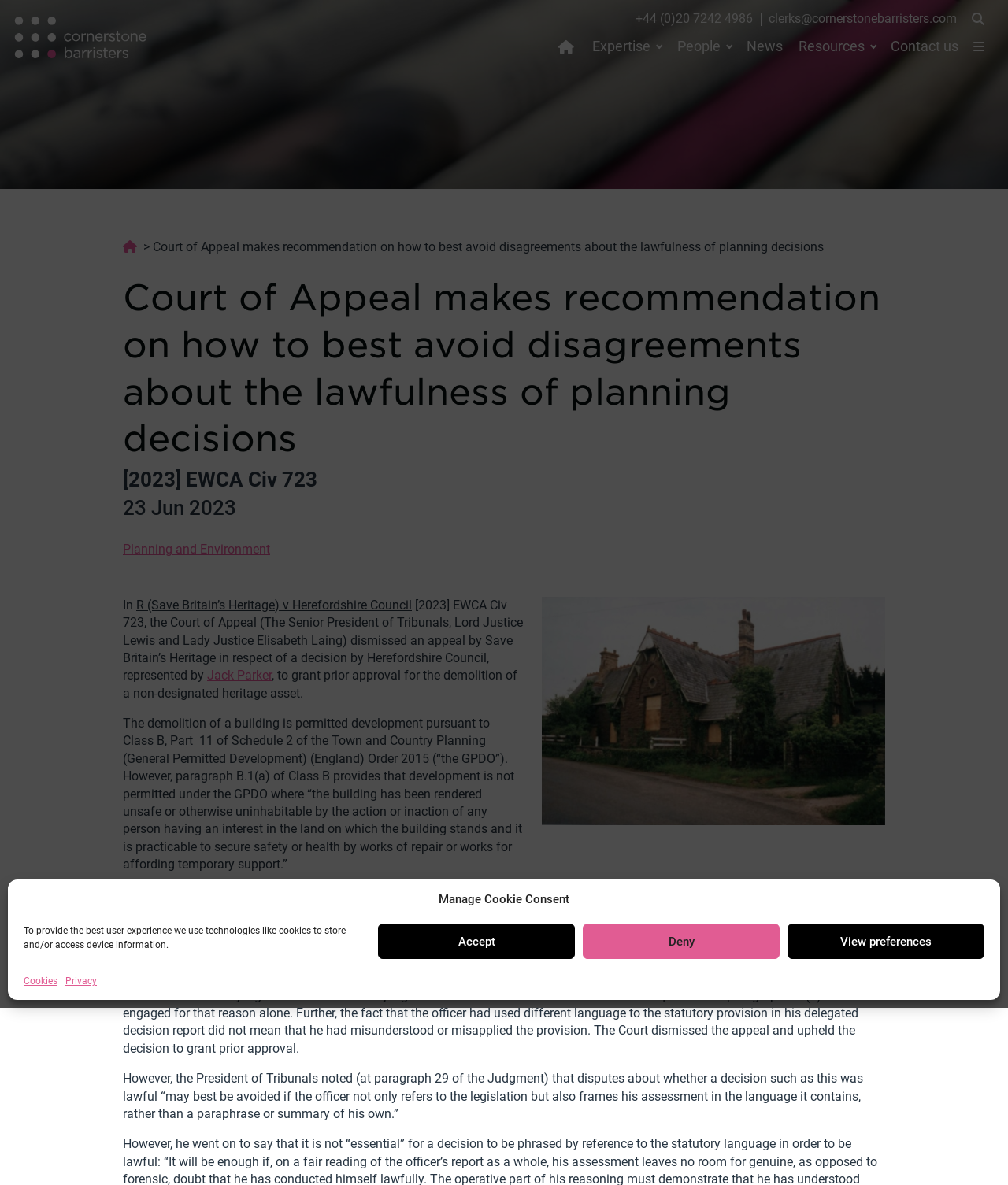Who represented Herefordshire Council?
Please look at the screenshot and answer in one word or a short phrase.

Jack Parker